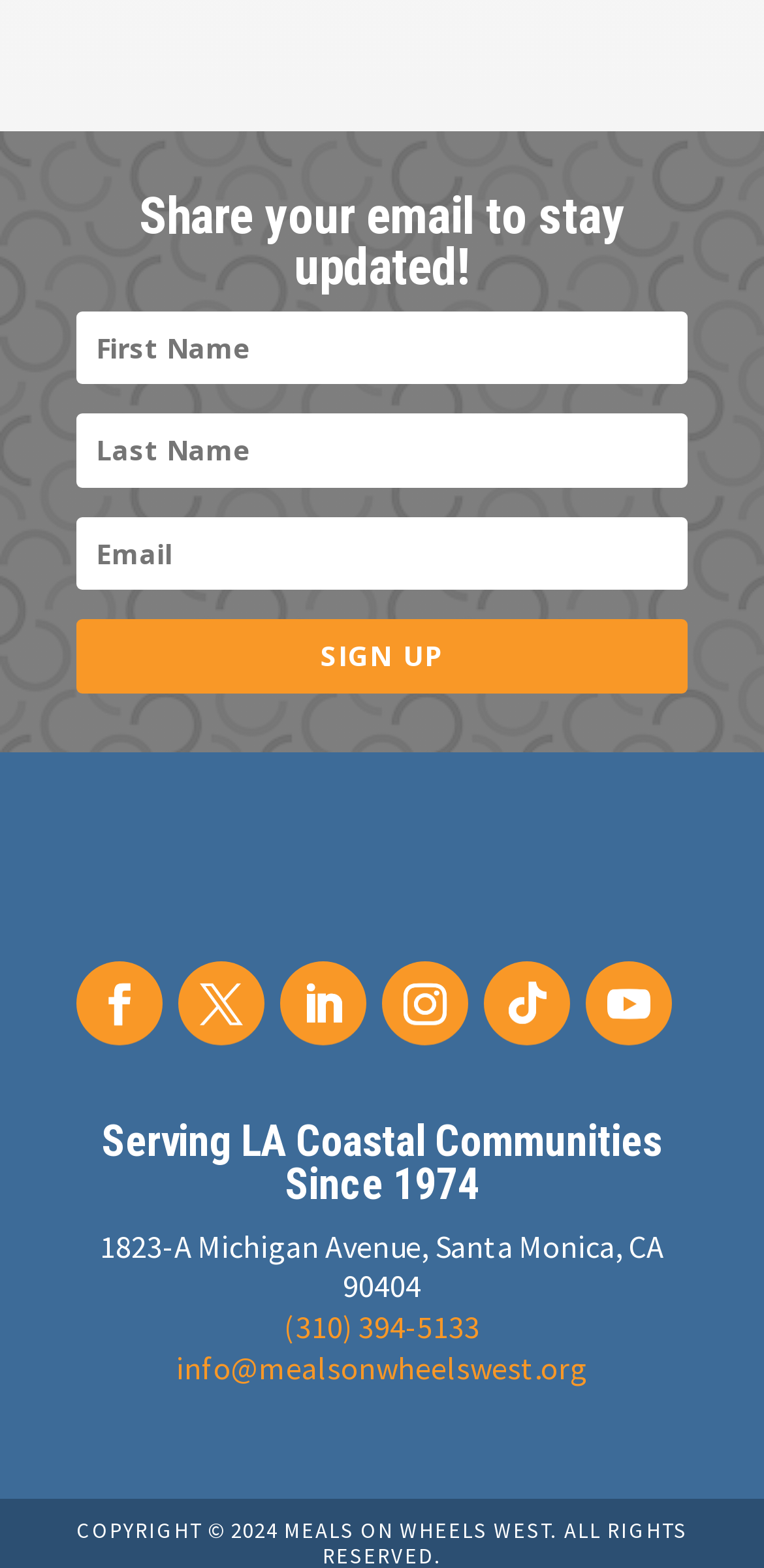What year did the organization start serving LA Coastal Communities? Observe the screenshot and provide a one-word or short phrase answer.

1974